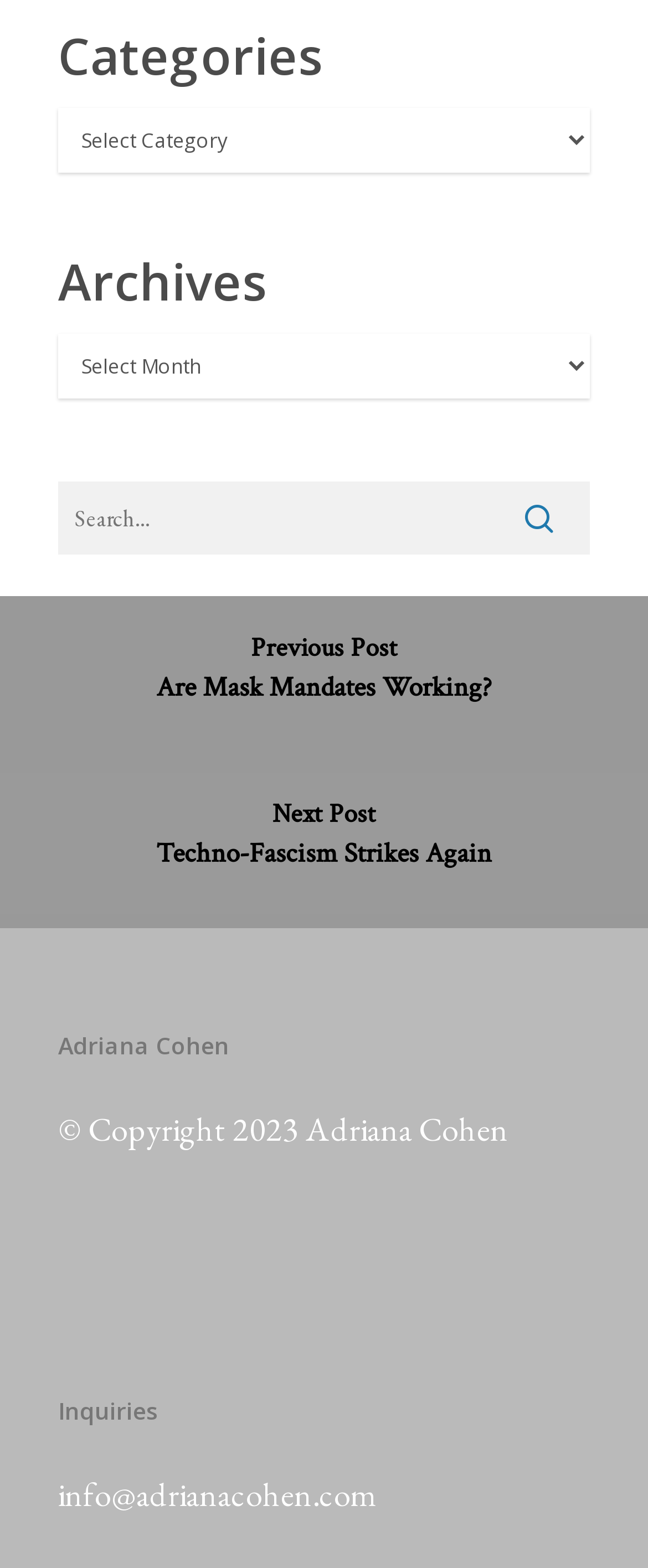What is the topic of the next post?
Provide a detailed and extensive answer to the question.

The next post topic can be found in the middle of the webpage, where it says 'Next Post Techno-Fascism Strikes Again'. This is likely a link to a next article or blog post.